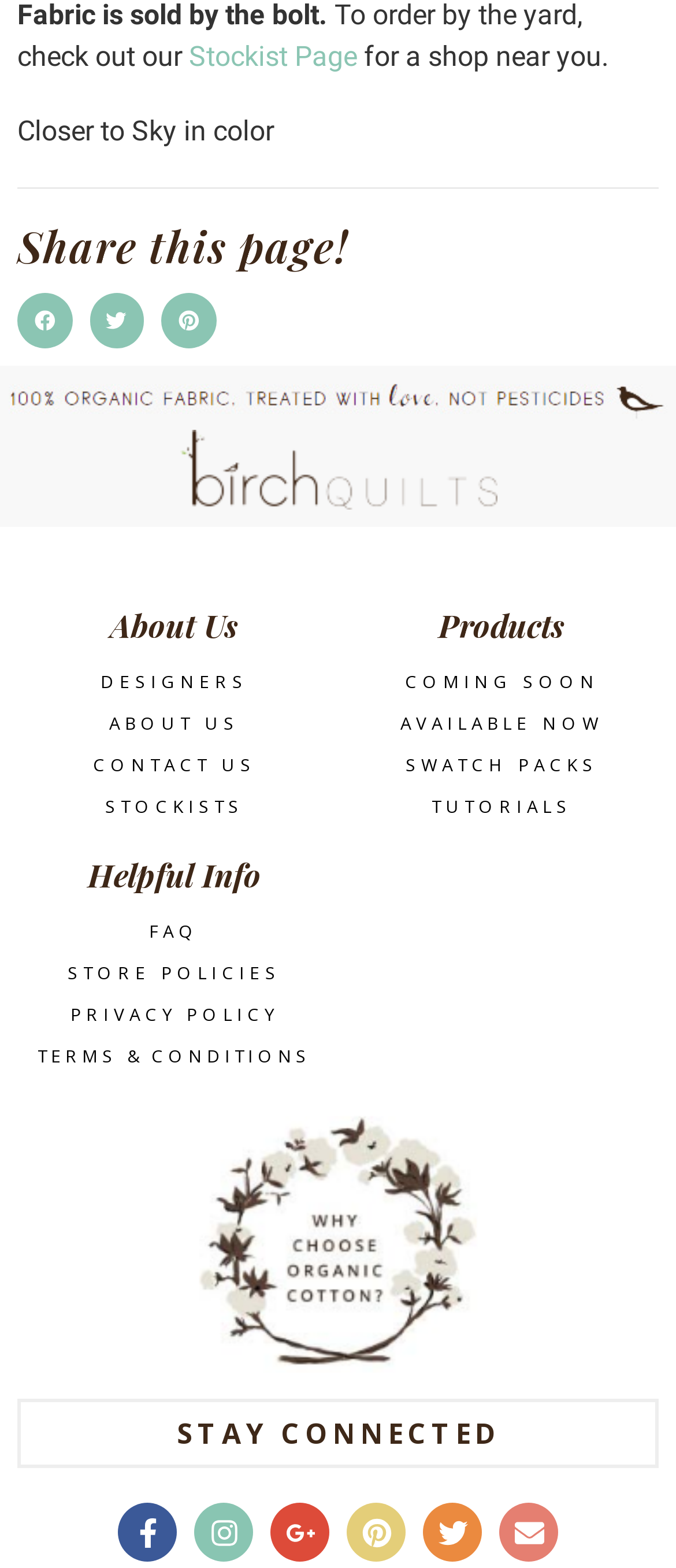What type of content is available on this website?
Provide an in-depth answer to the question, covering all aspects.

The website has links to 'Products', 'COMING SOON', 'AVAILABLE NOW', 'SWATCH PACKS', and 'TUTORIALS', suggesting that it offers products and tutorials related to a specific industry or niche.